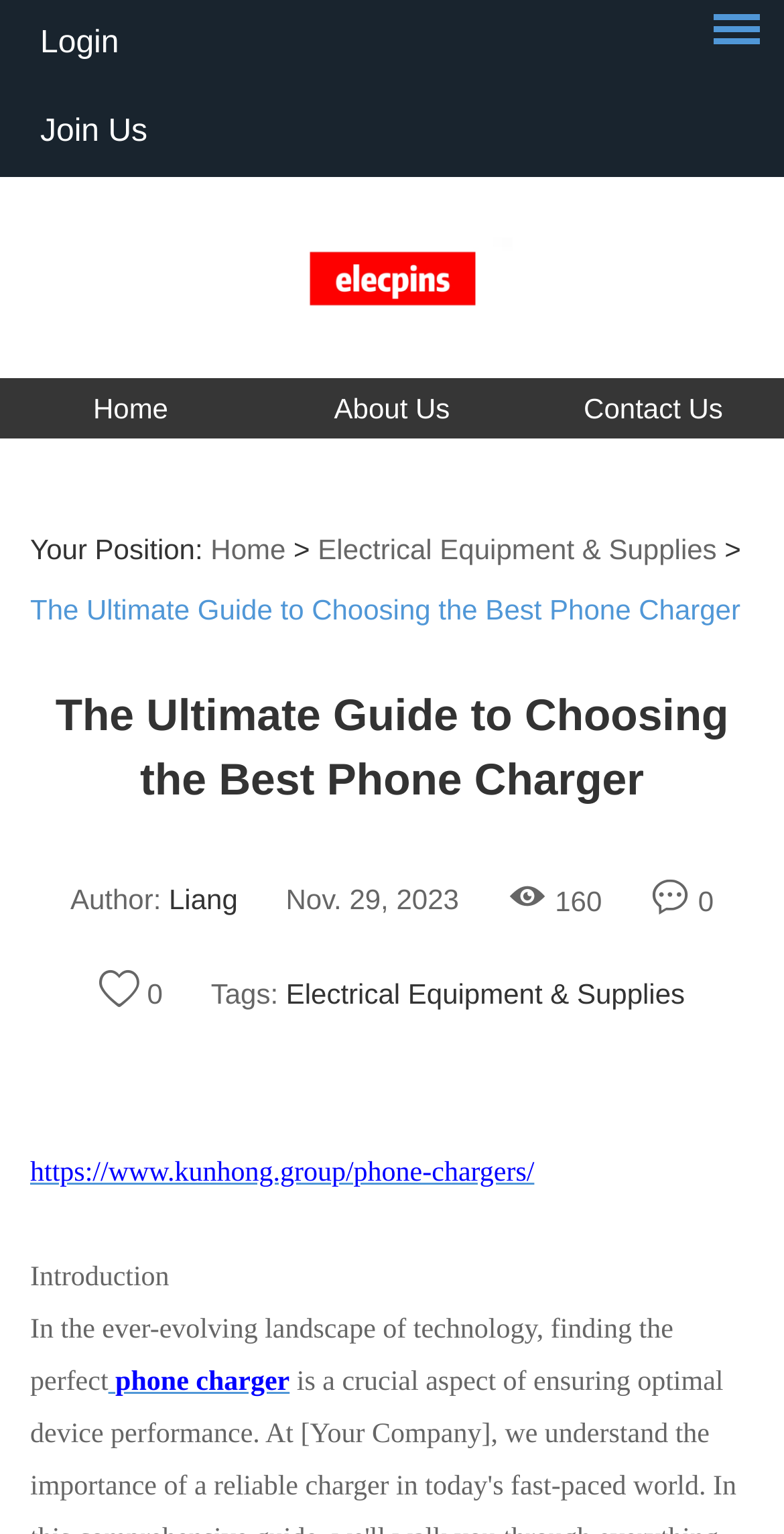Determine the bounding box coordinates for the UI element described. Format the coordinates as (top-left x, top-left y, bottom-right x, bottom-right y) and ensure all values are between 0 and 1. Element description: About Us

[0.333, 0.247, 0.667, 0.286]